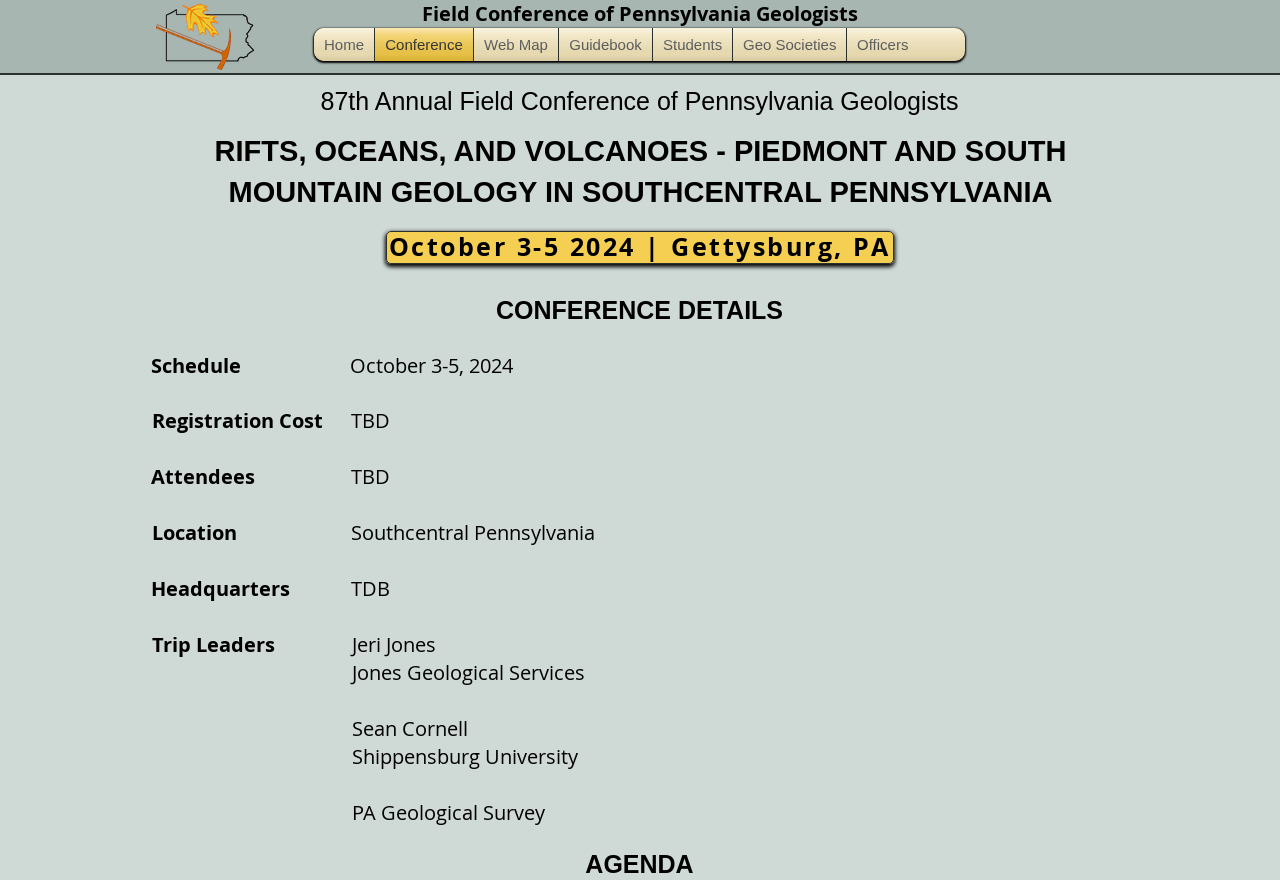Please reply to the following question with a single word or a short phrase:
What is the logo image file name?

FCOPG_logo.png